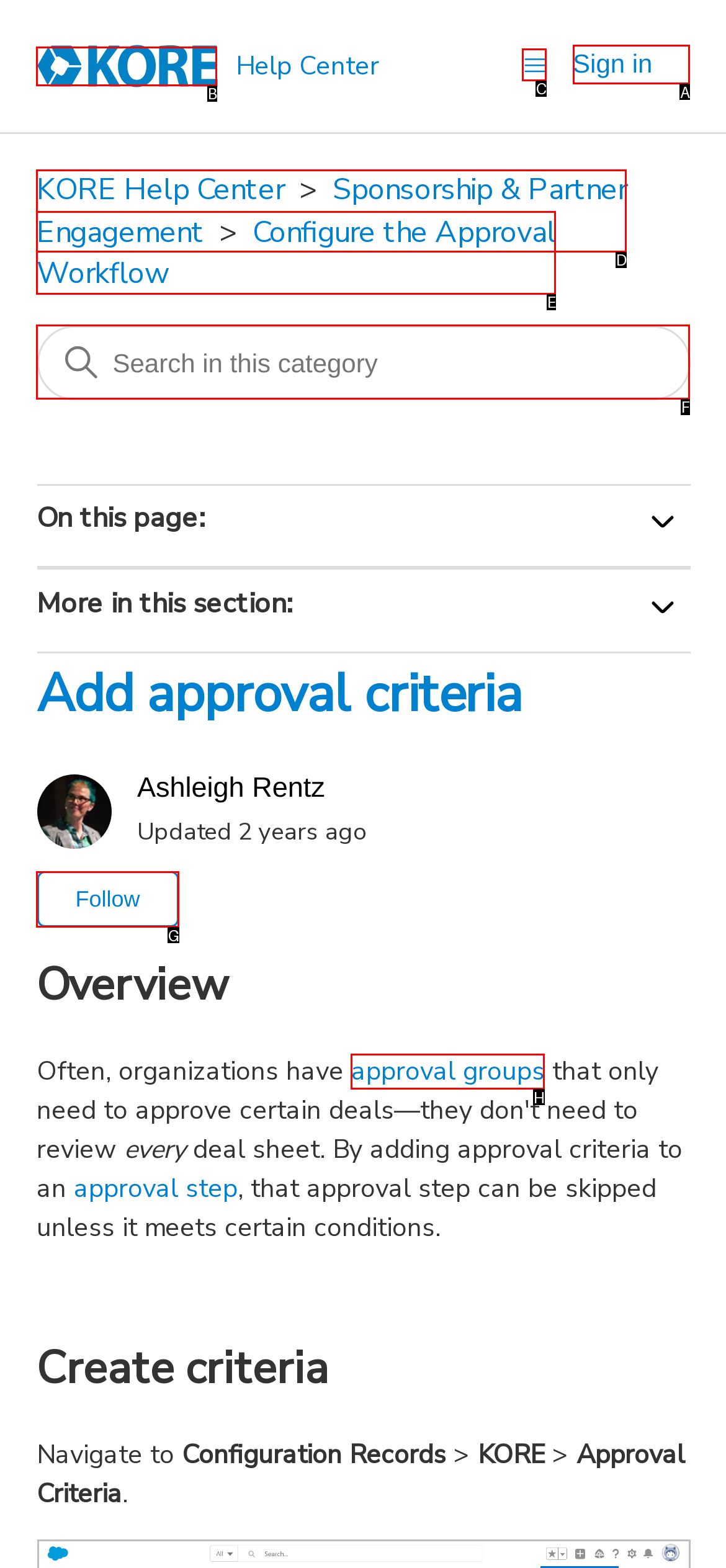Identify the letter that best matches this UI element description: Follow
Answer with the letter from the given options.

G